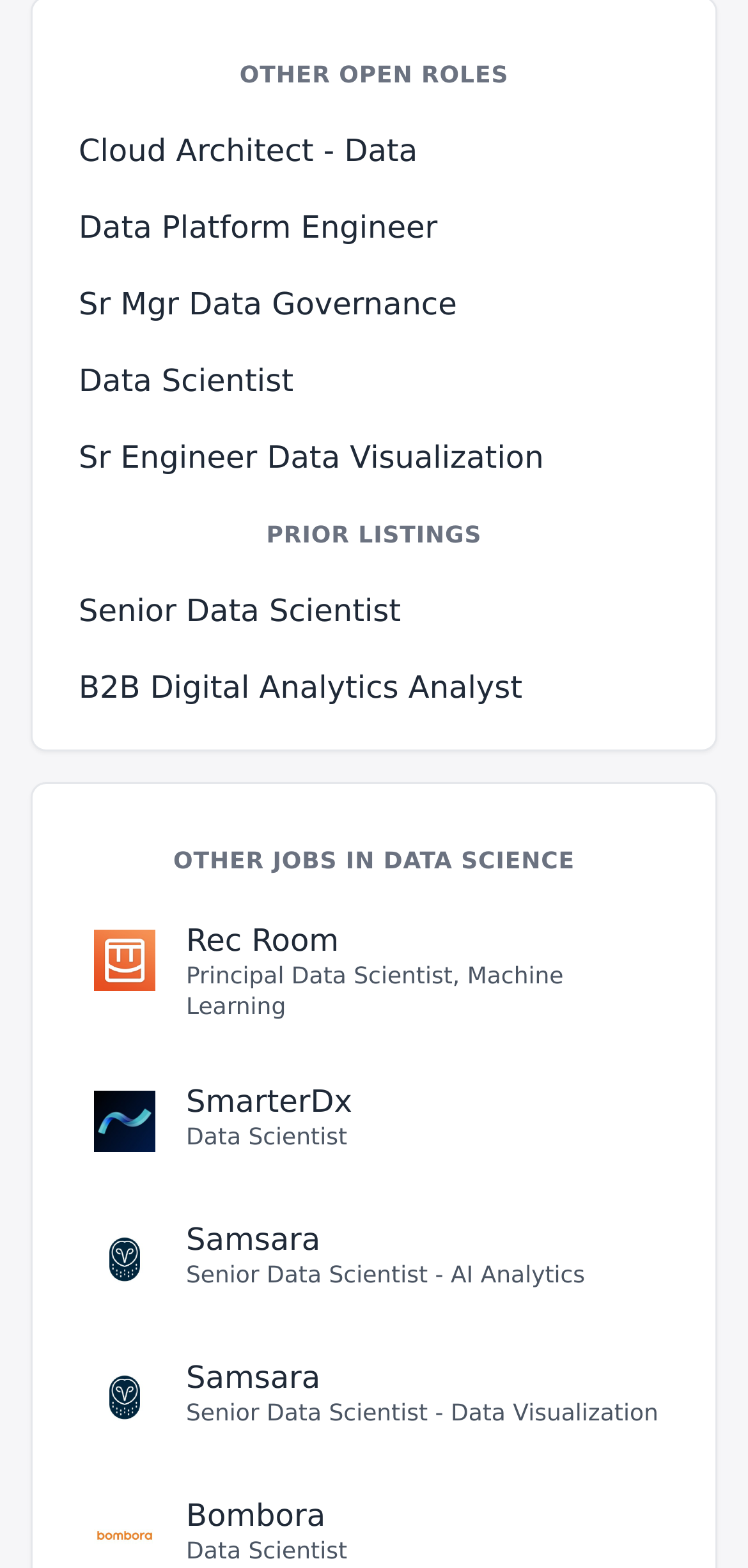Please determine the bounding box coordinates for the element that should be clicked to follow these instructions: "View Rec Room Principal Data Scientist, Machine Learning job".

[0.095, 0.573, 0.905, 0.666]